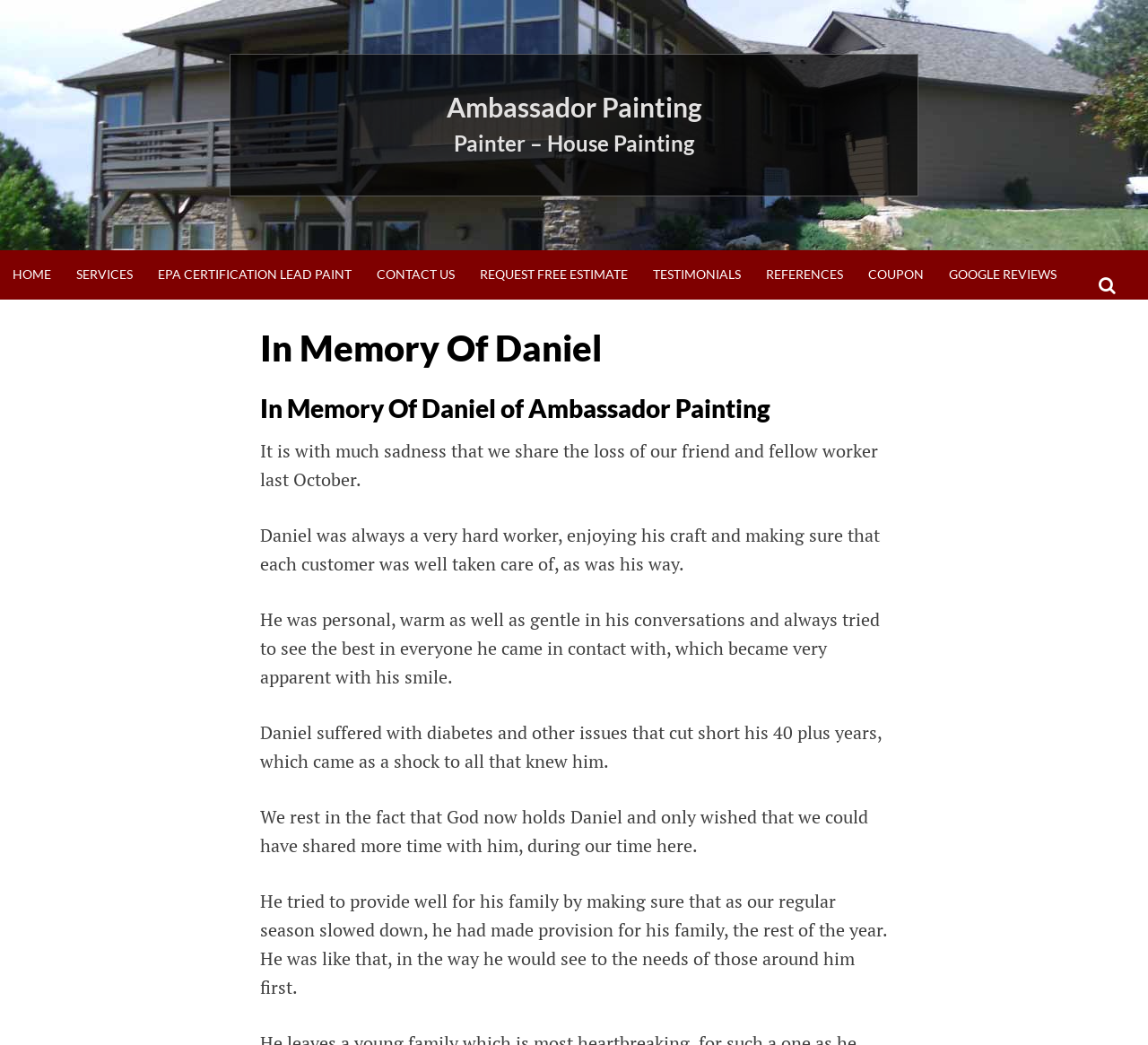Locate the bounding box coordinates of the element that needs to be clicked to carry out the instruction: "Click on the 'SERVICES' link". The coordinates should be given as four float numbers ranging from 0 to 1, i.e., [left, top, right, bottom].

[0.055, 0.239, 0.127, 0.286]